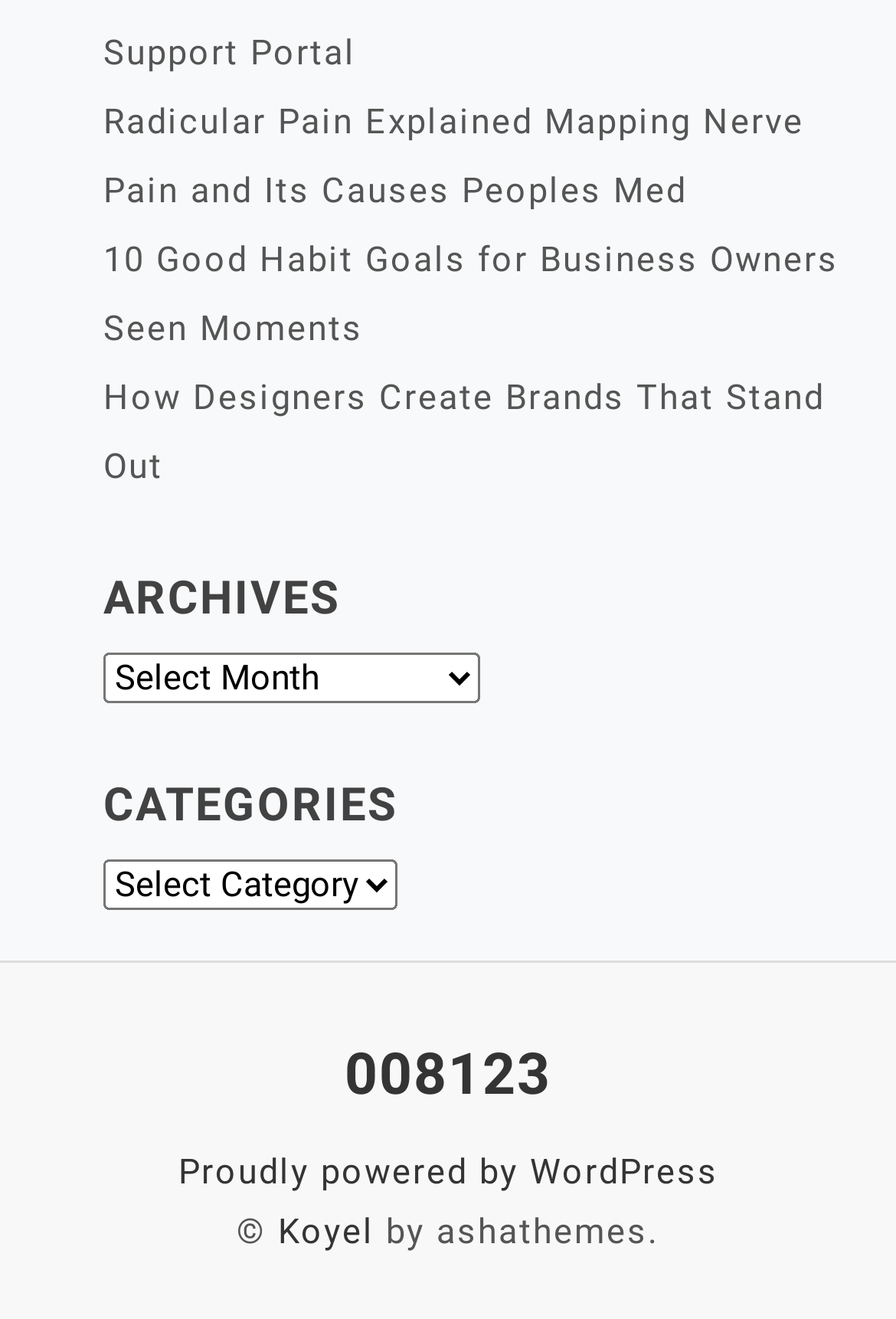Specify the bounding box coordinates of the region I need to click to perform the following instruction: "Search for something". The coordinates must be four float numbers in the range of 0 to 1, i.e., [left, top, right, bottom].

None